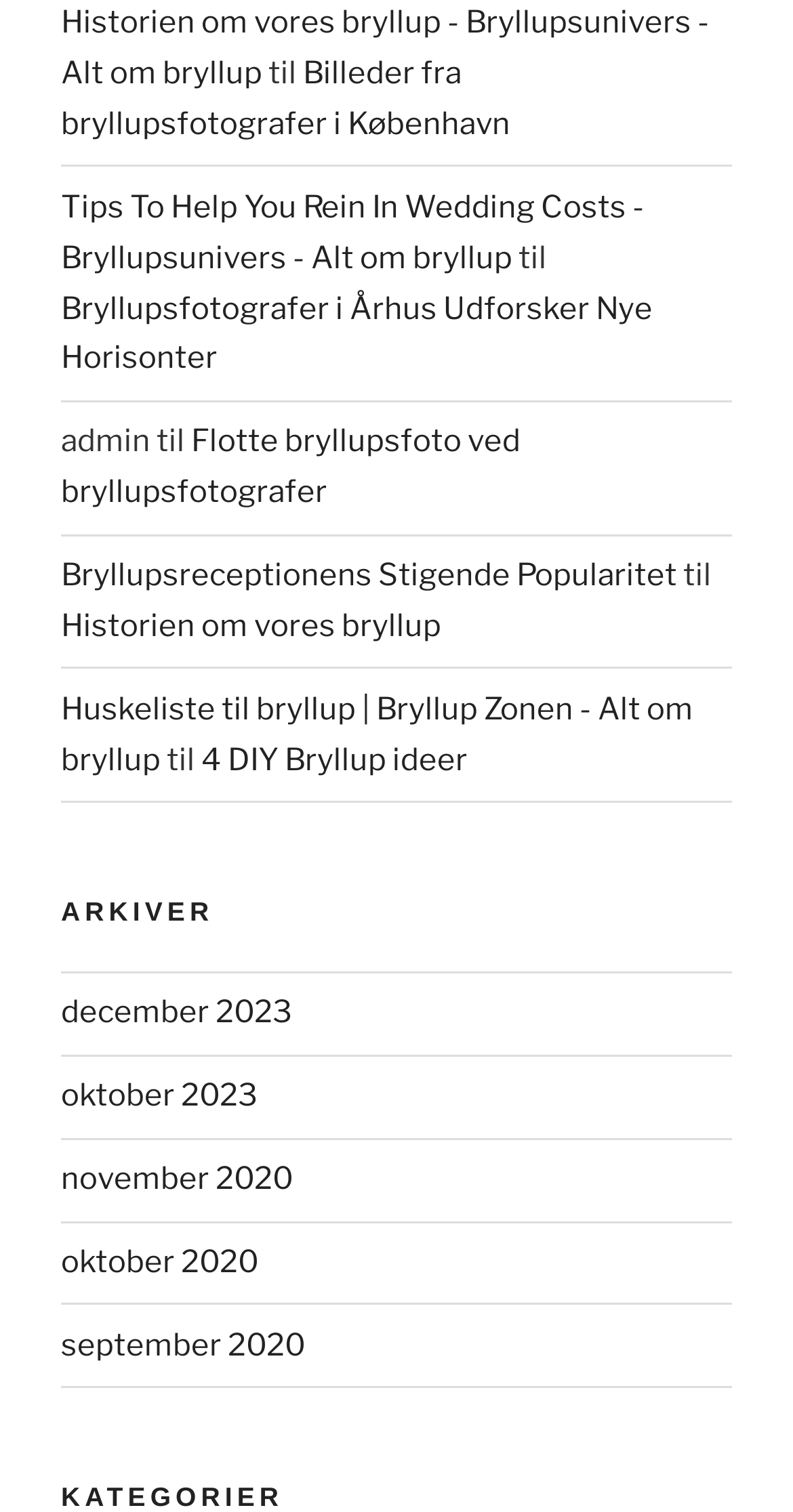Identify the bounding box coordinates of the element that should be clicked to fulfill this task: "explore the archive for December 2023". The coordinates should be provided as four float numbers between 0 and 1, i.e., [left, top, right, bottom].

[0.077, 0.658, 0.369, 0.682]